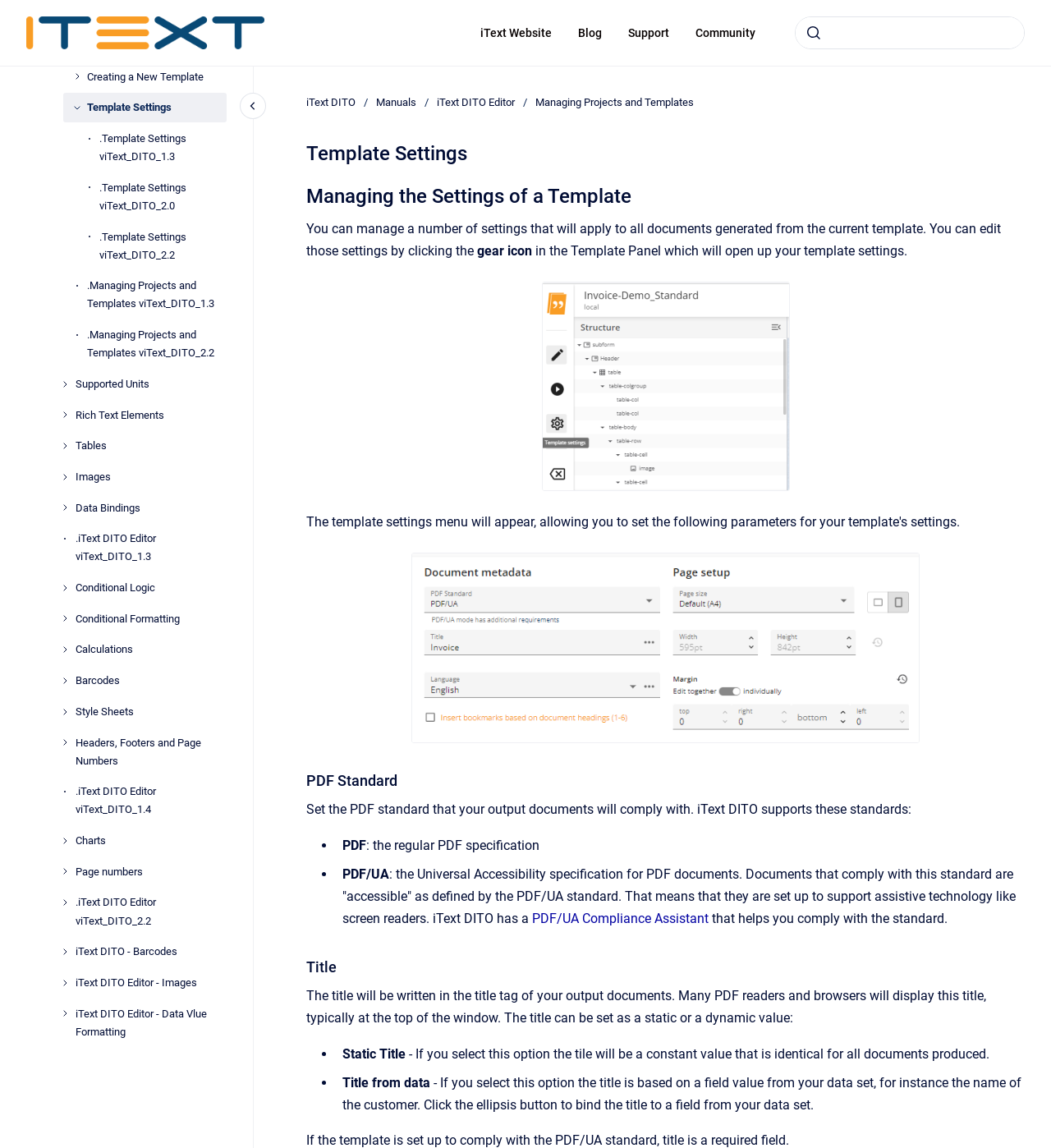Given the element description: "iText DITO", predict the bounding box coordinates of this UI element. The coordinates must be four float numbers between 0 and 1, given as [left, top, right, bottom].

[0.291, 0.082, 0.338, 0.096]